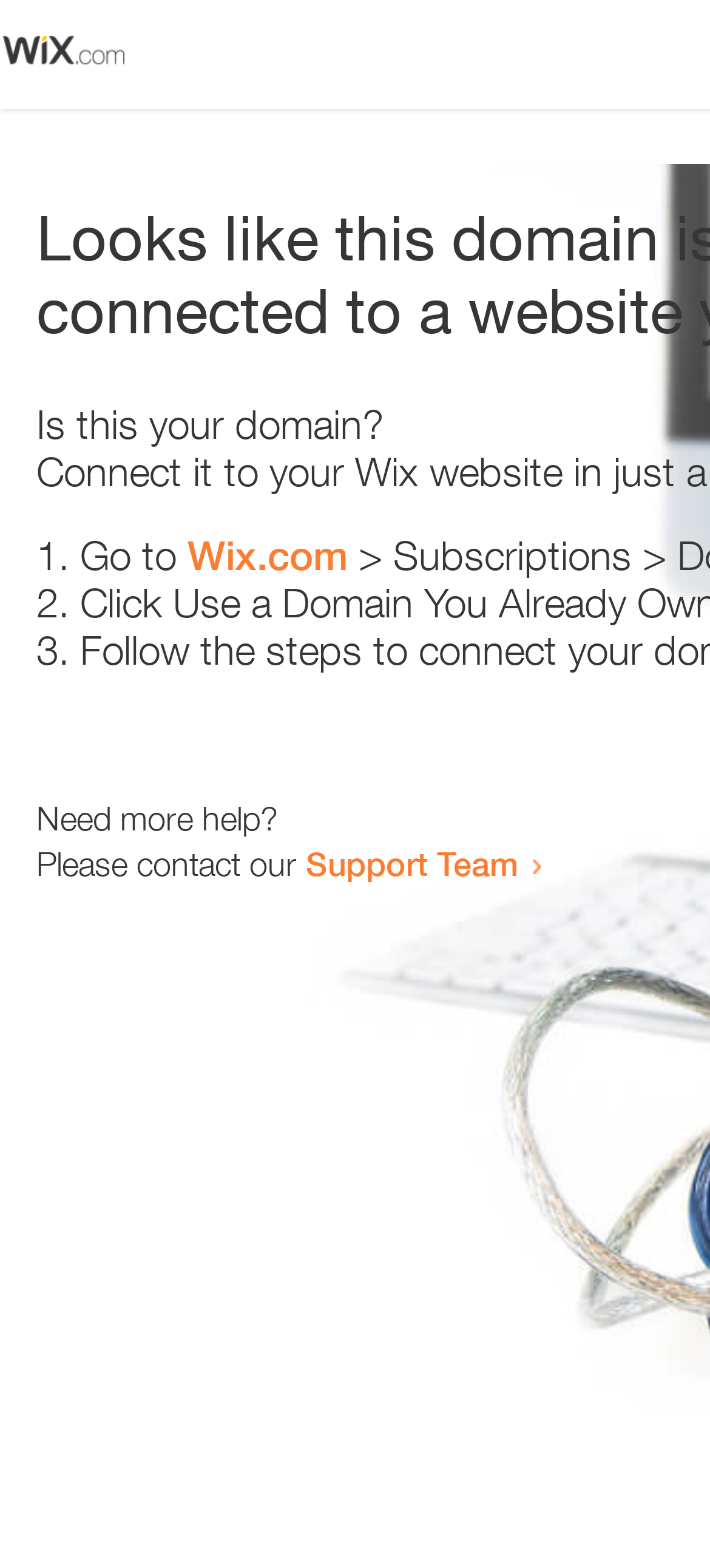Reply to the question with a single word or phrase:
What is the domain being referred to?

Wix.com